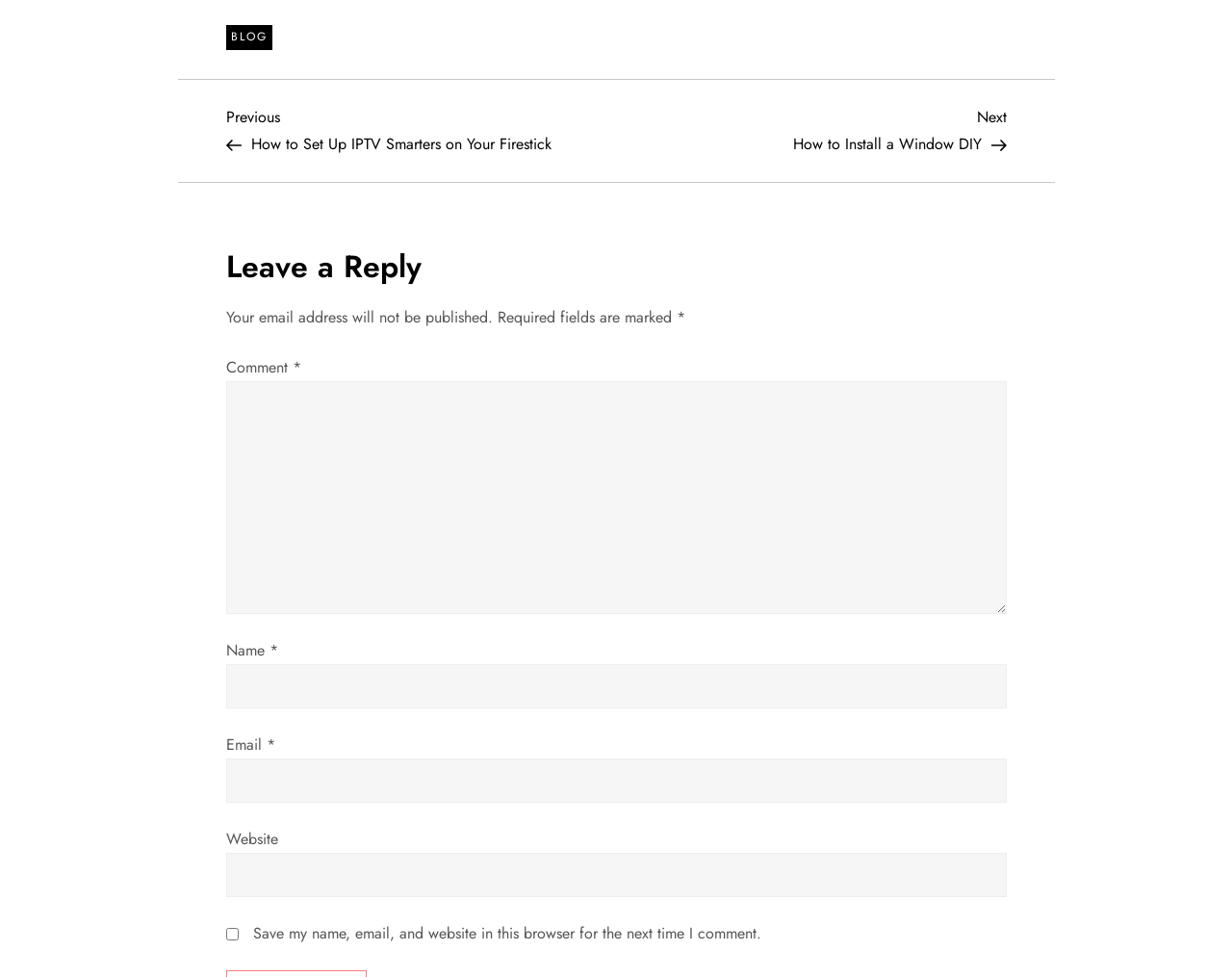Bounding box coordinates must be specified in the format (top-left x, top-left y, bottom-right x, bottom-right y). All values should be floating point numbers between 0 and 1. What are the bounding box coordinates of the UI element described as: parent_node: Email * aria-describedby="email-notes" name="email"

[0.183, 0.776, 0.817, 0.821]